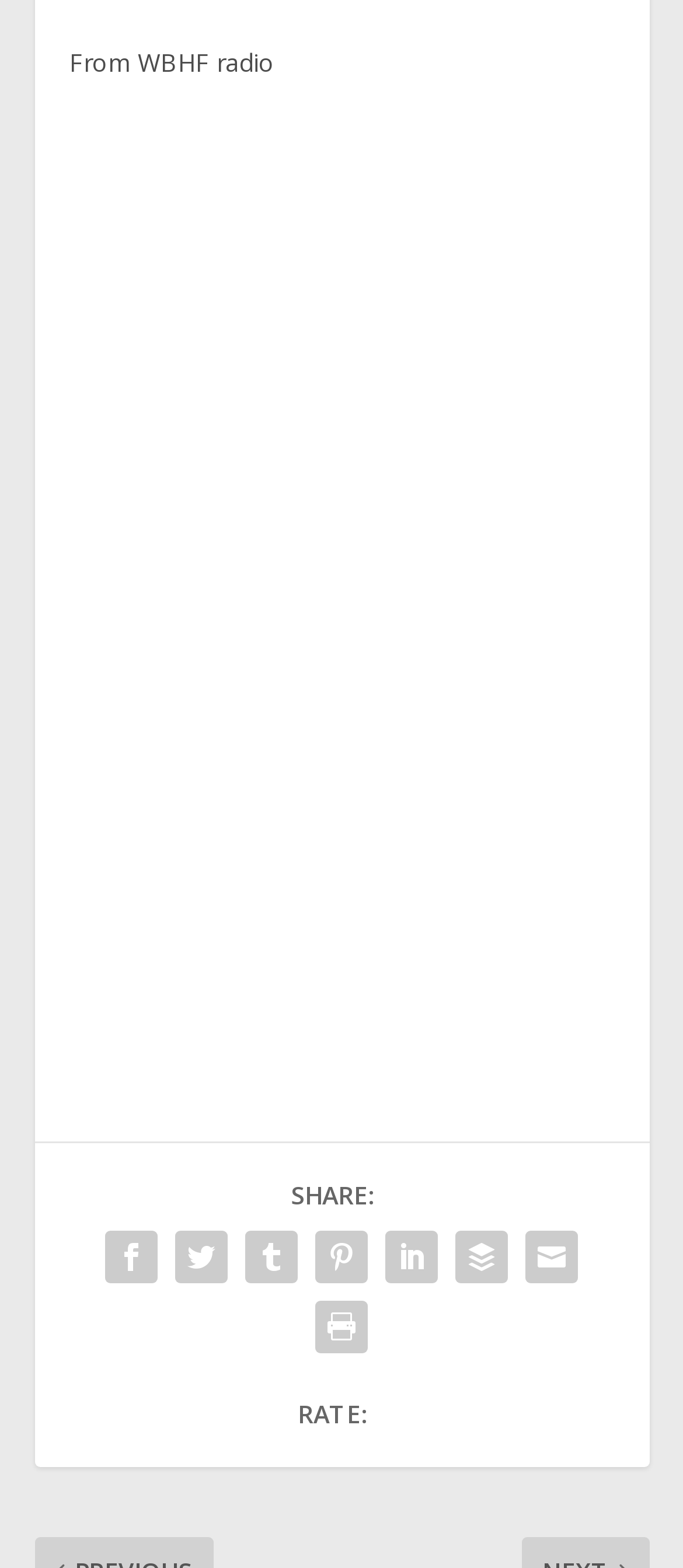Determine the bounding box coordinates of the UI element described below. Use the format (top-left x, top-left y, bottom-right x, bottom-right y) with floating point numbers between 0 and 1: aria-label="hr block squre"

[0.115, 0.587, 0.885, 0.608]